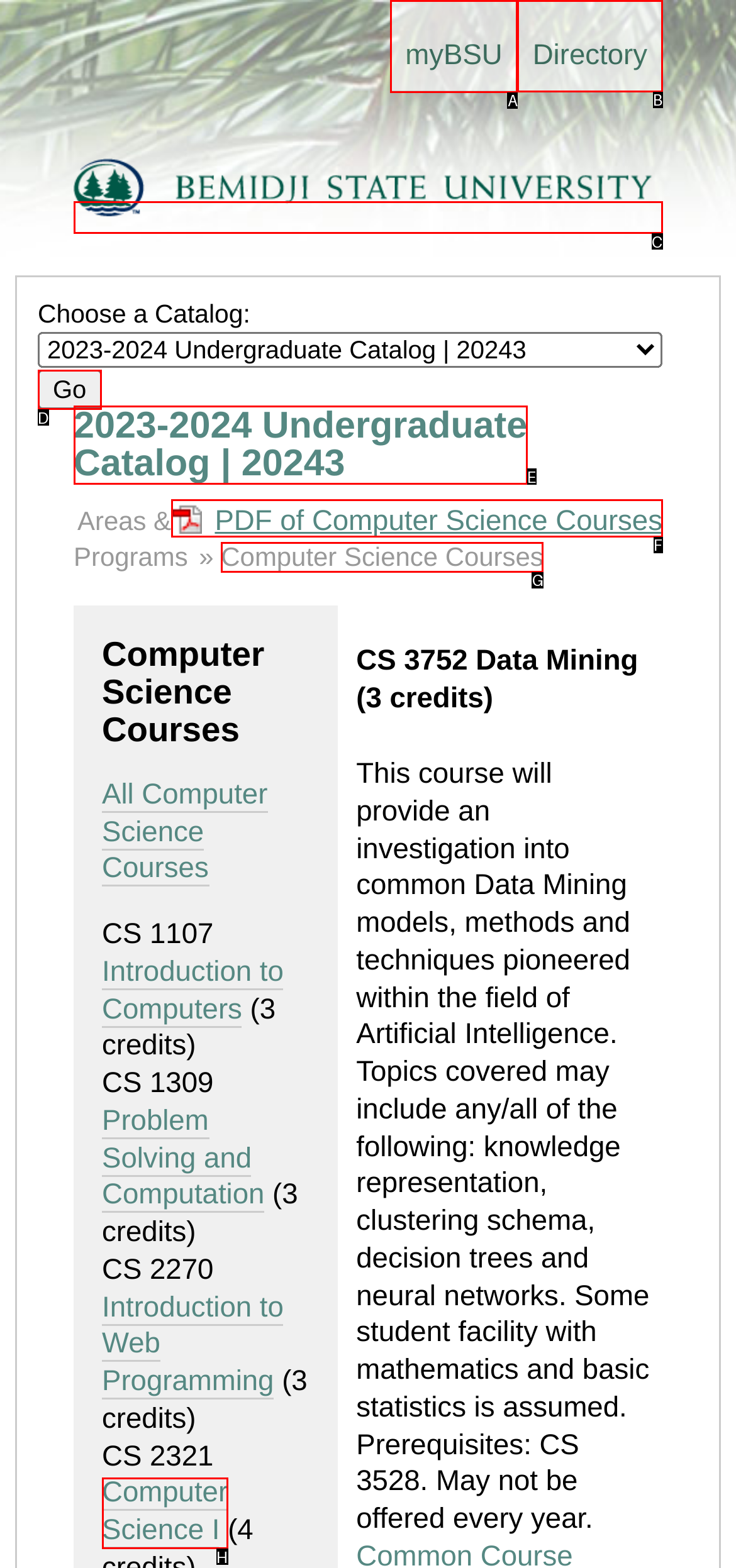Which lettered option should be clicked to perform the following task: go to myBSU
Respond with the letter of the appropriate option.

A